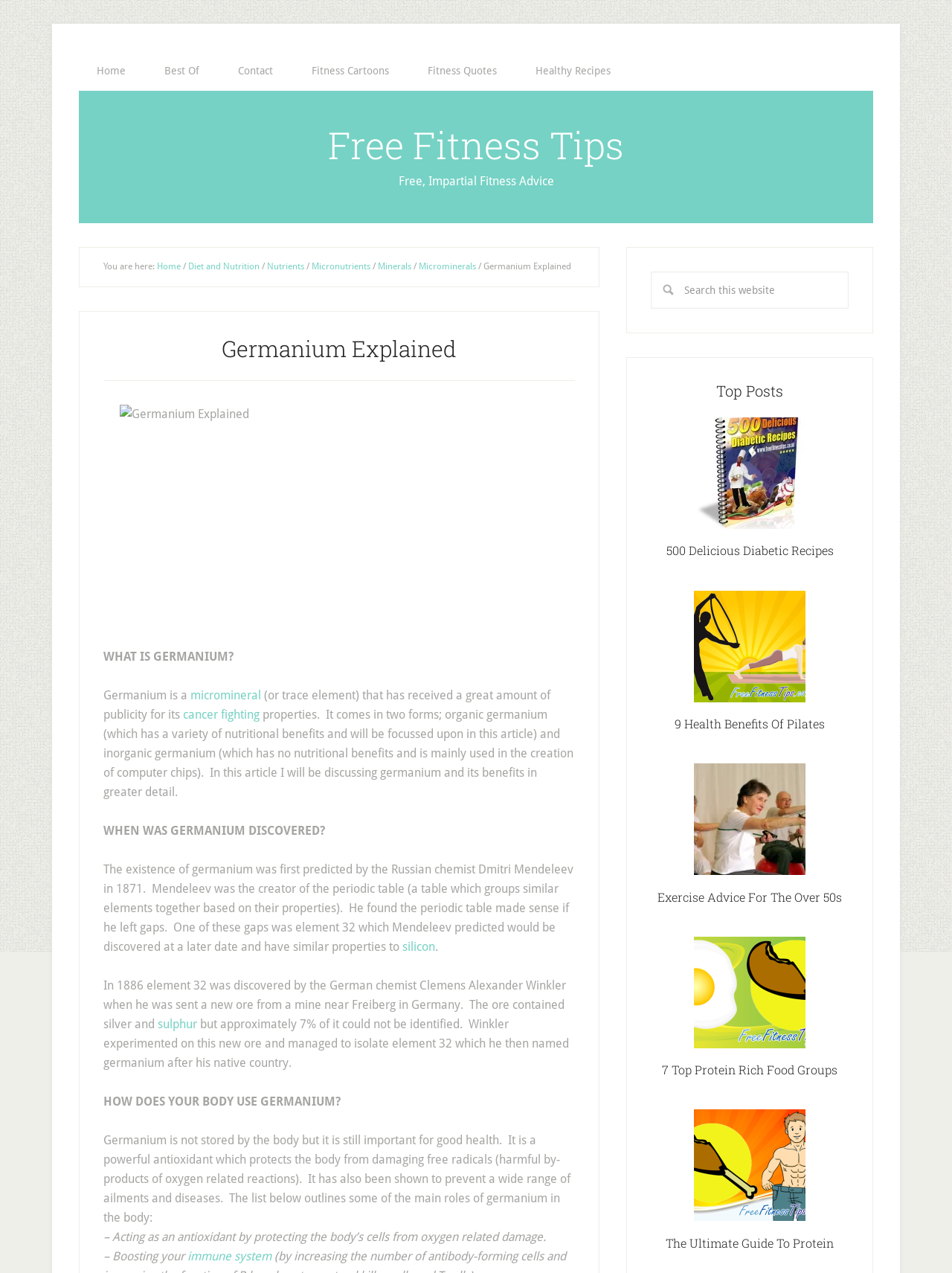Could you provide the bounding box coordinates for the portion of the screen to click to complete this instruction: "Read the article '500 Delicious Diabetic Recipes'"?

[0.684, 0.328, 0.891, 0.445]